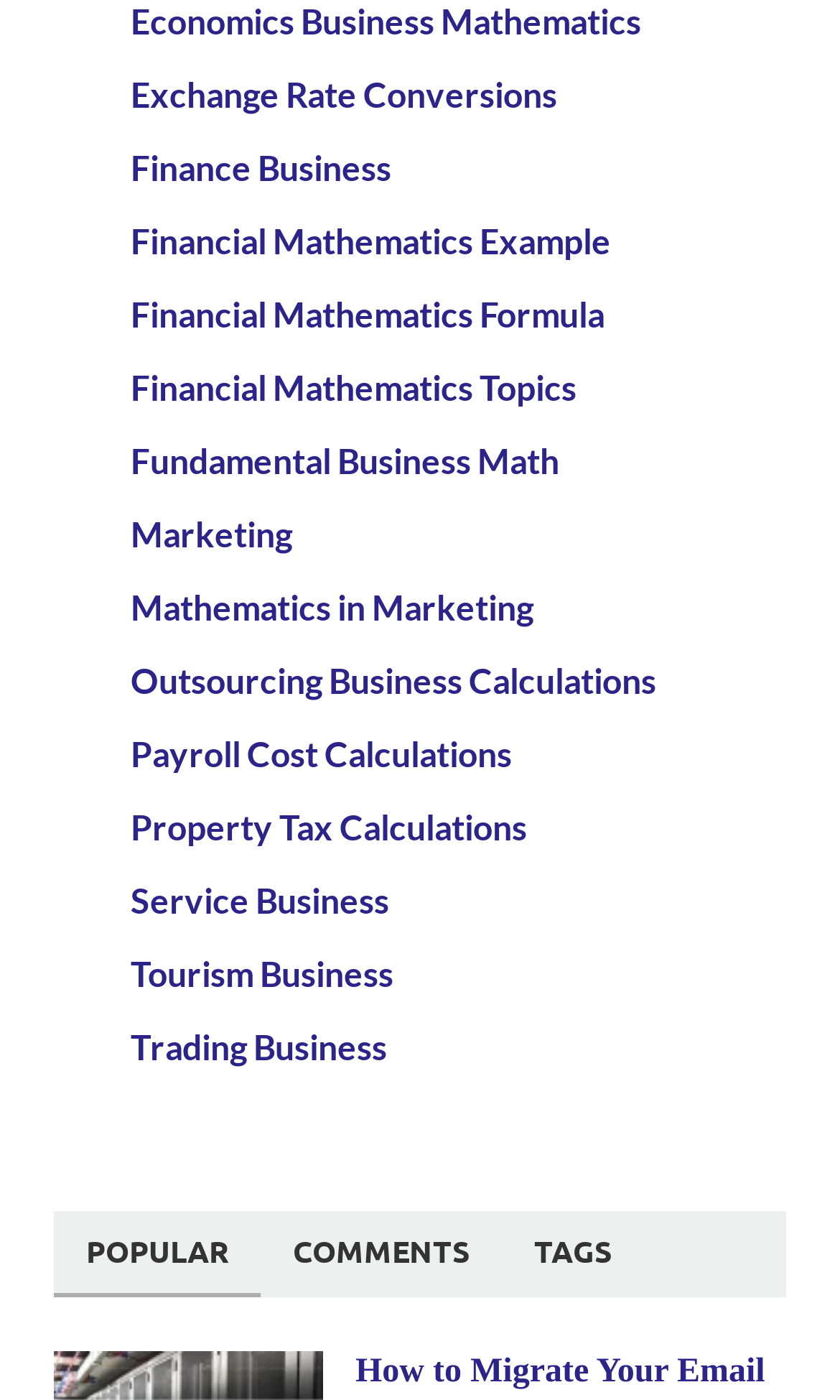Can you pinpoint the bounding box coordinates for the clickable element required for this instruction: "Click on Trading Business"? The coordinates should be four float numbers between 0 and 1, i.e., [left, top, right, bottom].

[0.155, 0.732, 0.46, 0.762]